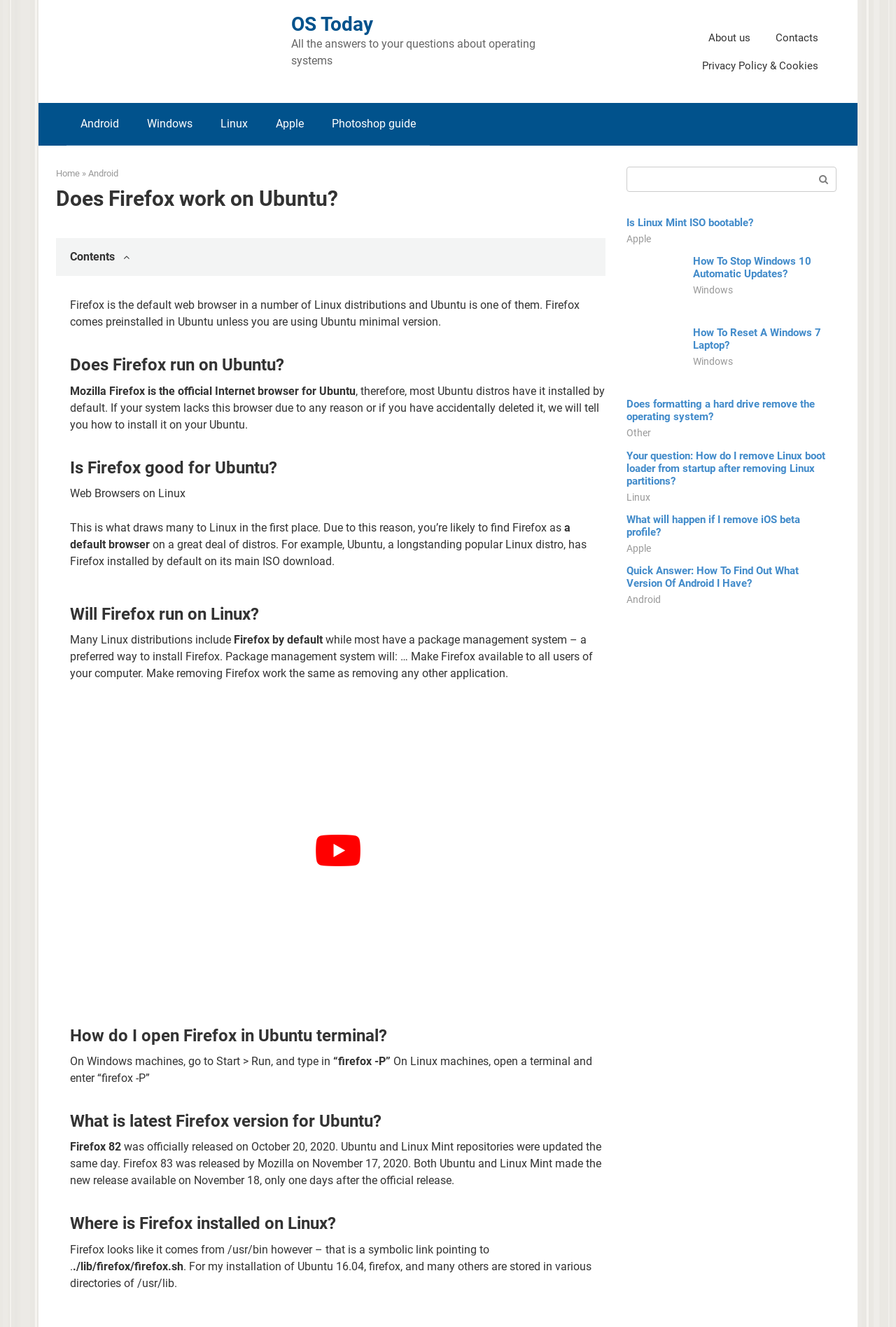Extract the main headline from the webpage and generate its text.

Does Firefox work on Ubuntu?